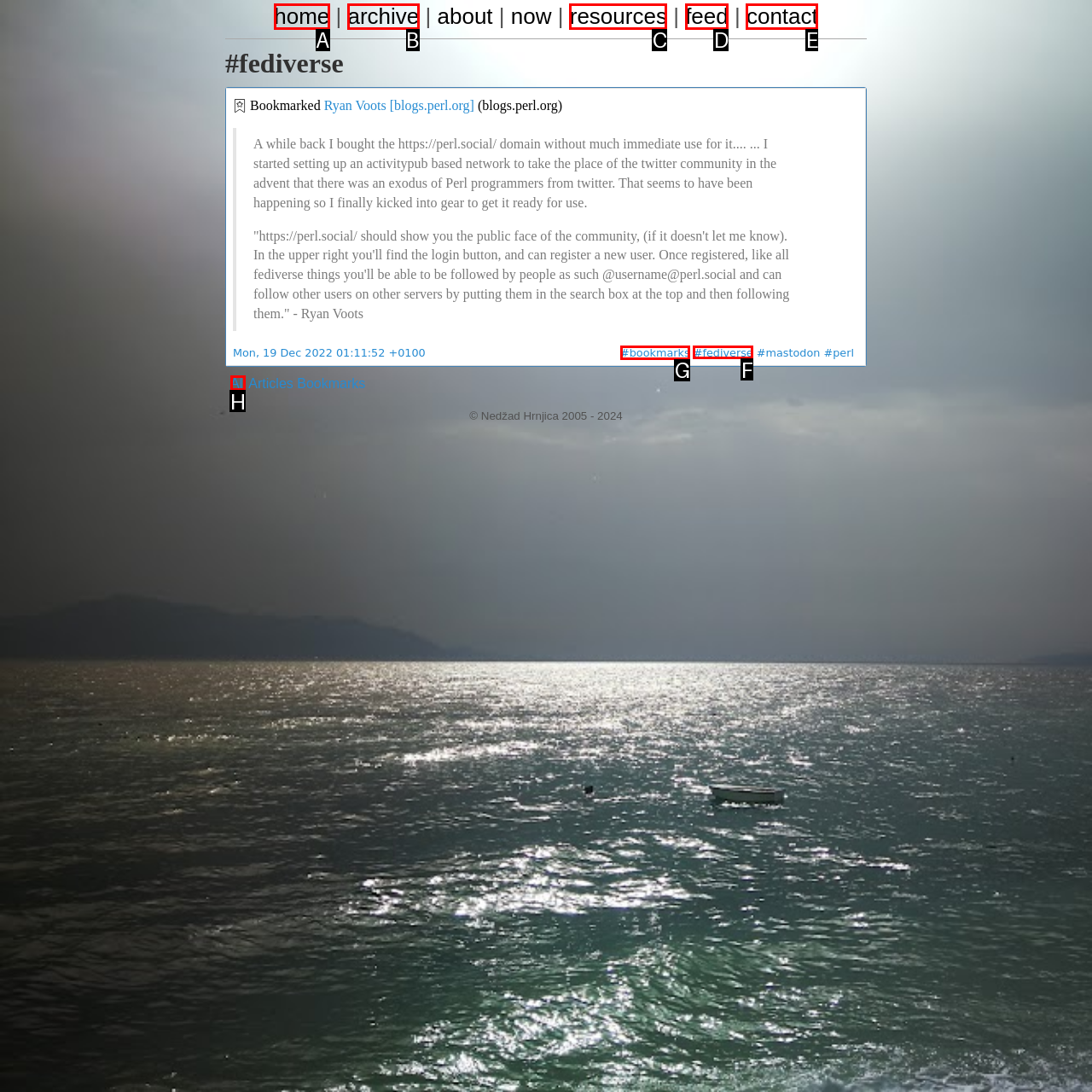Pick the right letter to click to achieve the task: check bookmarks
Answer with the letter of the correct option directly.

G